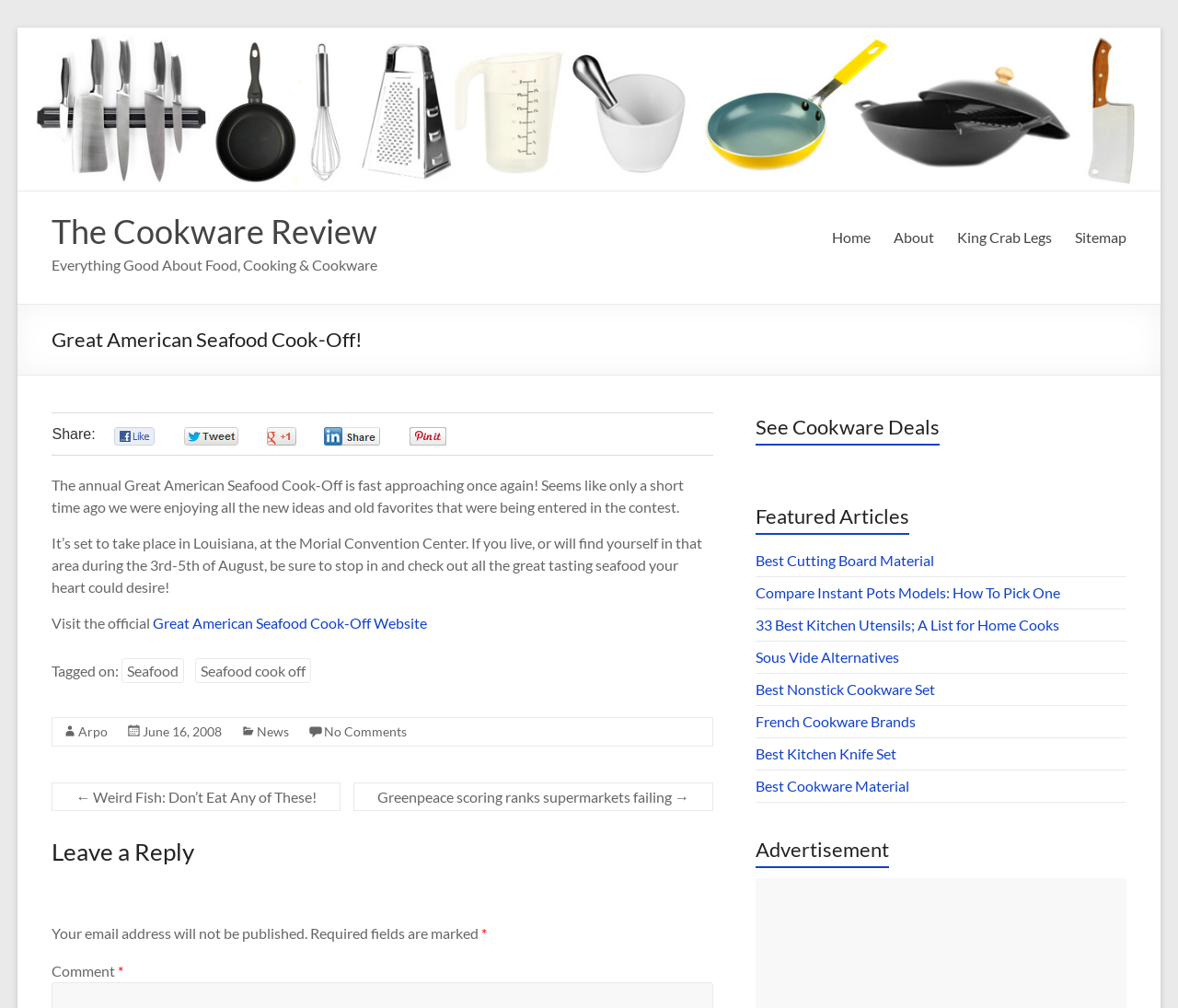Find the bounding box coordinates of the clickable area that will achieve the following instruction: "Click on the 'Home' link".

[0.706, 0.222, 0.739, 0.25]